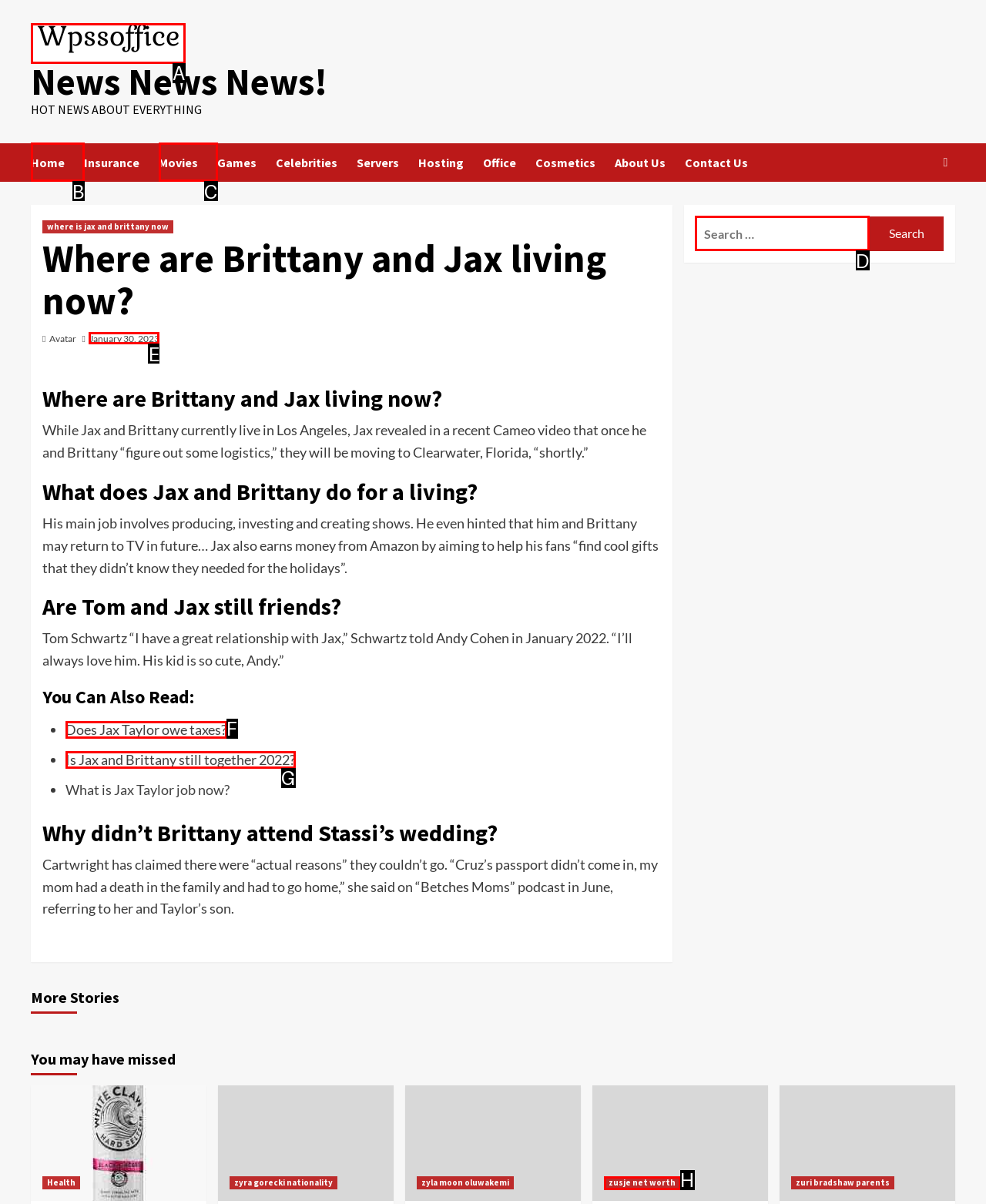Determine which option fits the following description: Does Jax Taylor owe taxes?
Answer with the corresponding option's letter directly.

F